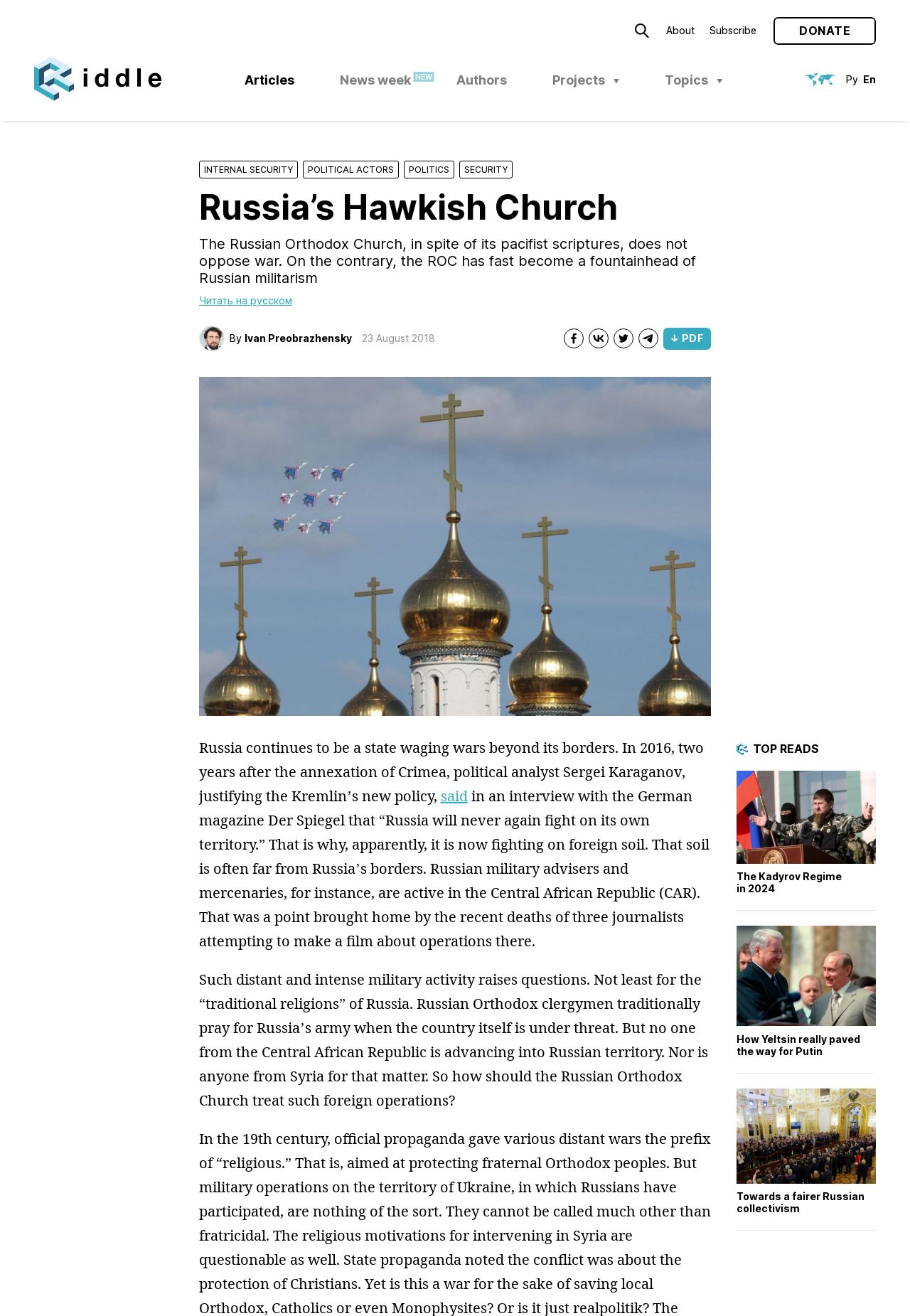Locate the coordinates of the bounding box for the clickable region that fulfills this instruction: "Click on the 'Ham and Cheese Sliders' link".

None